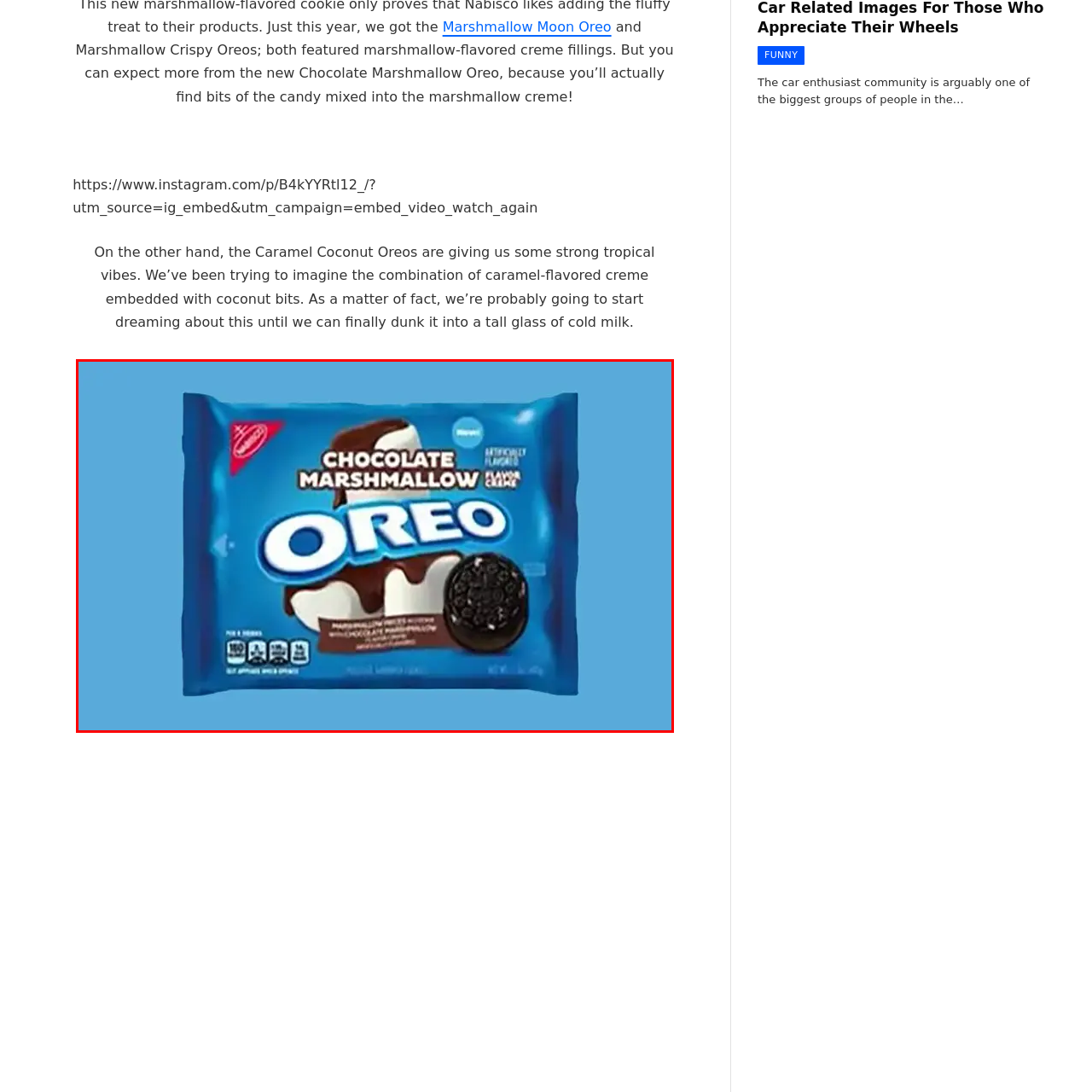What is the unique combination of flavors?
Refer to the image highlighted by the red box and give a one-word or short-phrase answer reflecting what you see.

marshmallow-flavored crème and rich chocolate